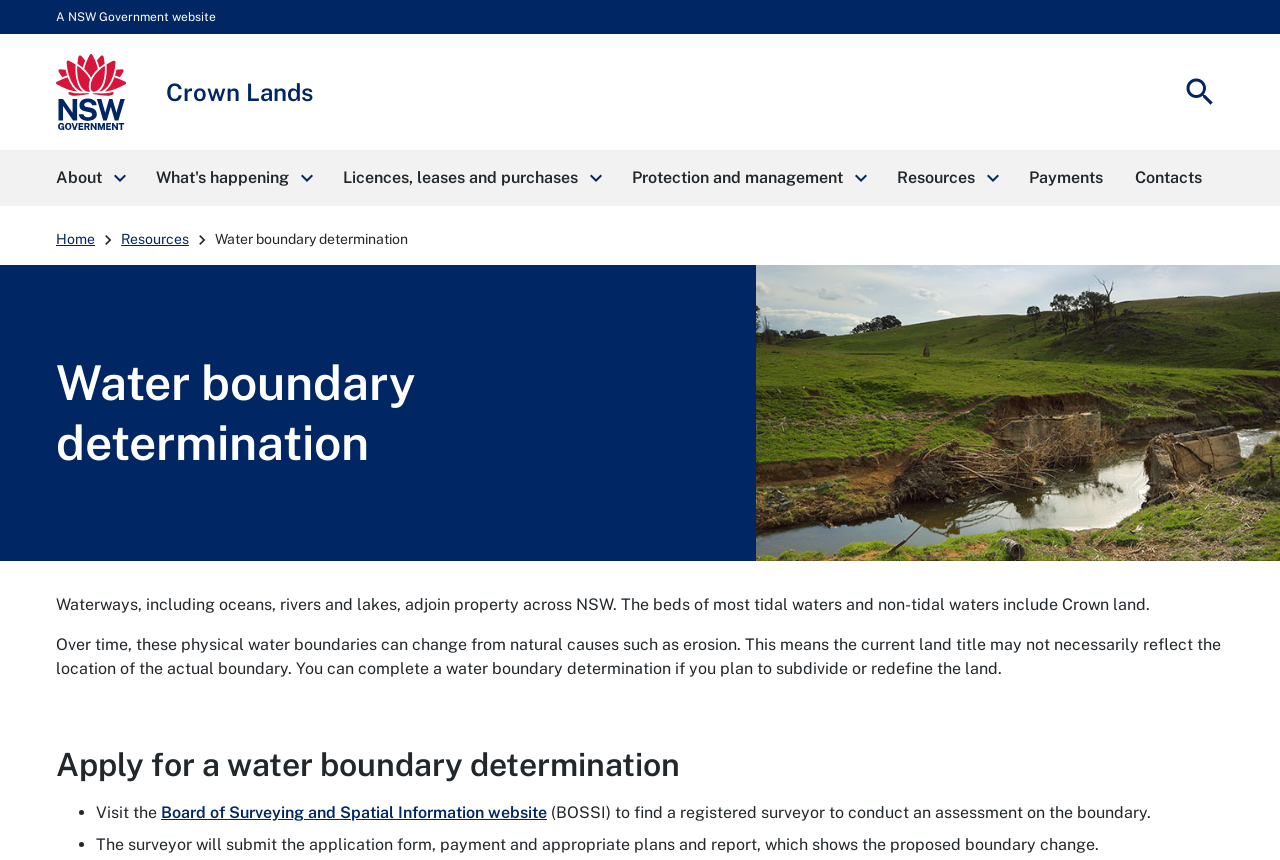Identify the coordinates of the bounding box for the element described below: "Licences, leases and purchases keyboard_arrow_right". Return the coordinates as four float numbers between 0 and 1: [left, top, right, bottom].

[0.255, 0.174, 0.481, 0.24]